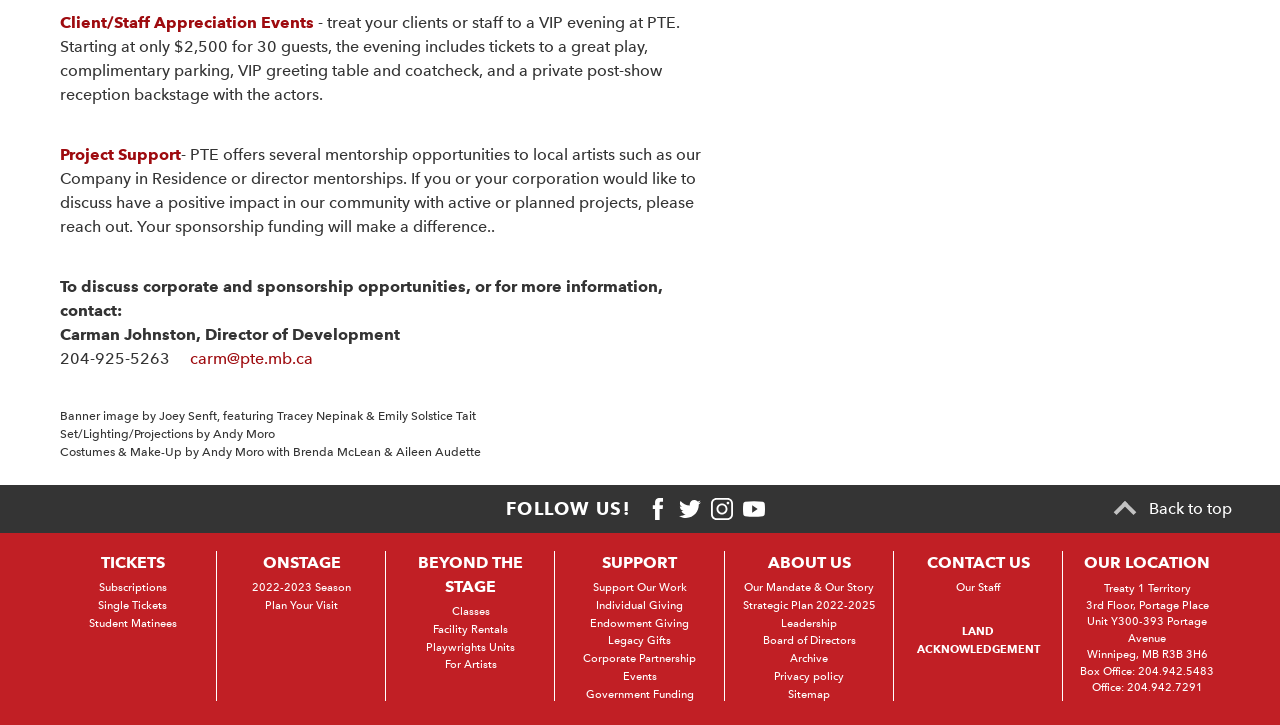Identify the bounding box coordinates of the section to be clicked to complete the task described by the following instruction: "Read the 'Why Should You Trade Online On Foreign Exchange?' article". The coordinates should be four float numbers between 0 and 1, formatted as [left, top, right, bottom].

None